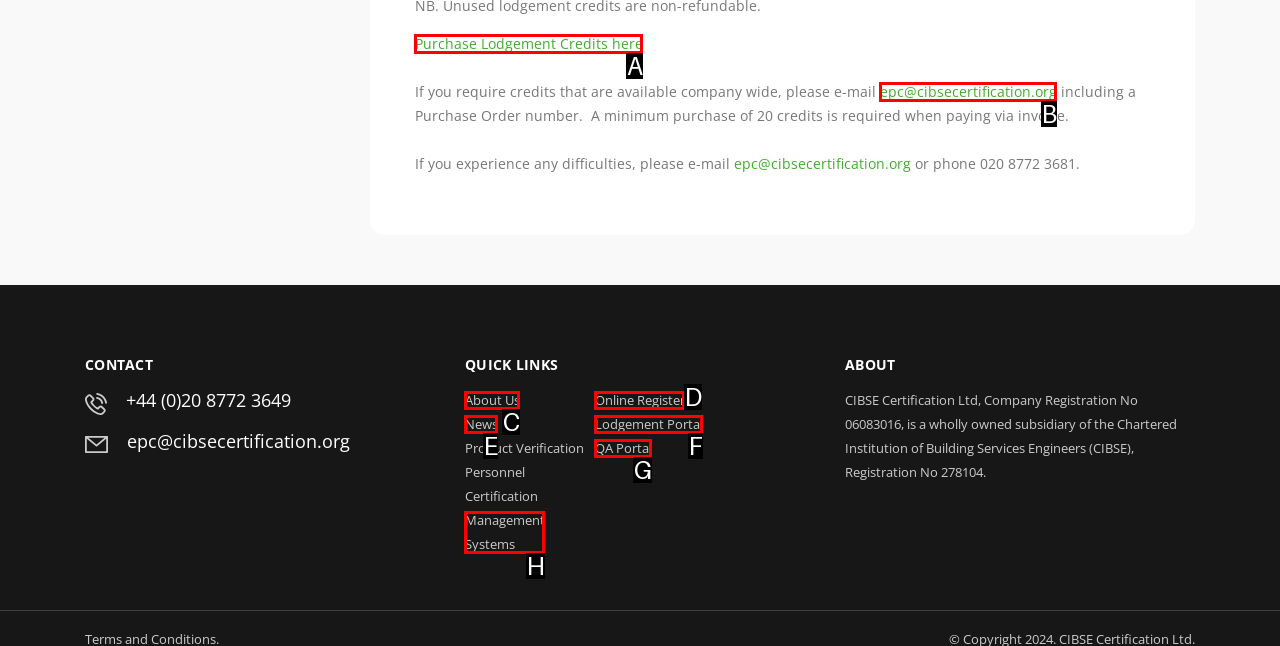Which HTML element matches the description: Purchase Lodgement Credits here?
Reply with the letter of the correct choice.

A